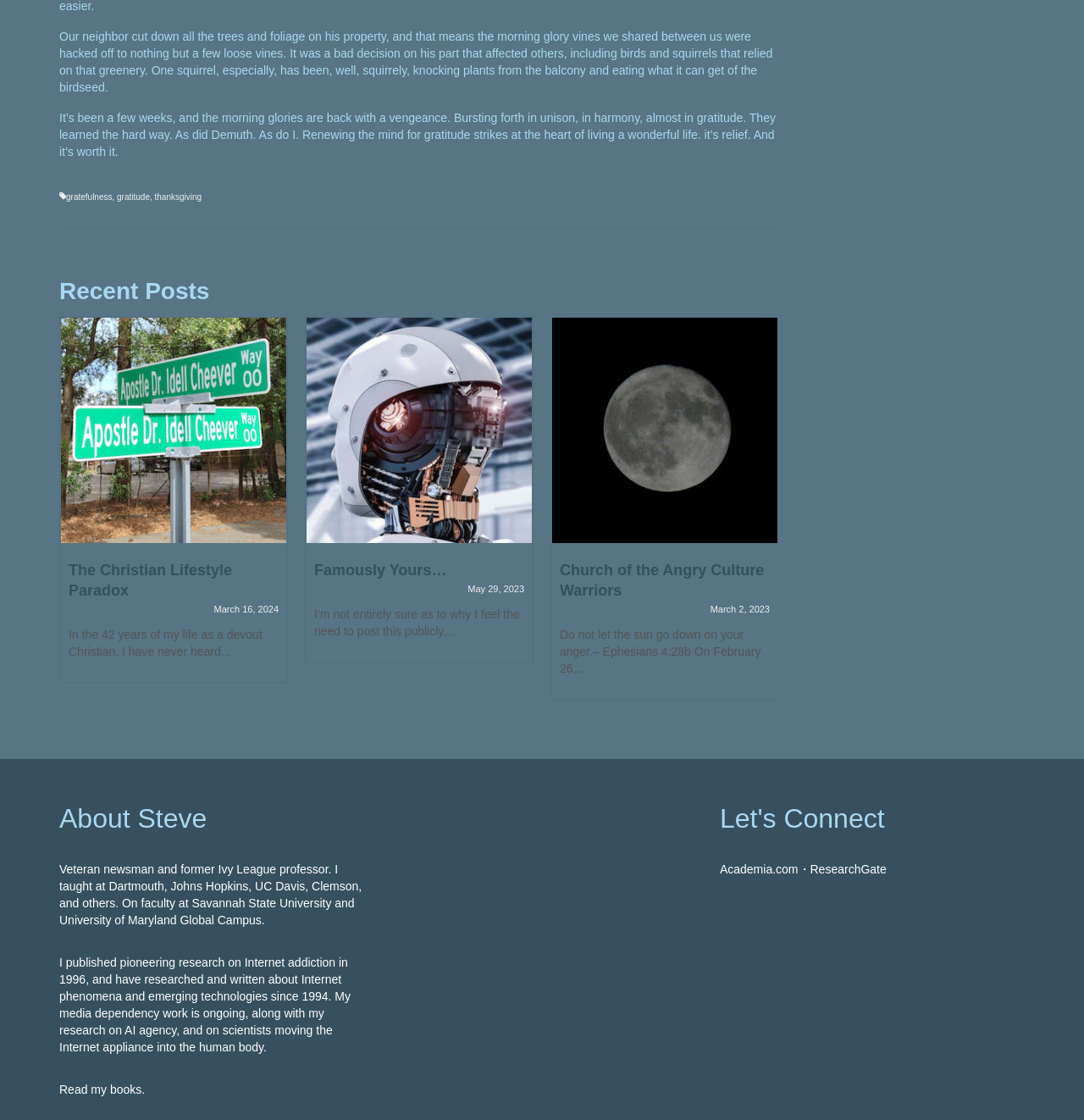Determine the bounding box coordinates for the HTML element mentioned in the following description: "Book An Event". The coordinates should be a list of four floats ranging from 0 to 1, represented as [left, top, right, bottom].

None